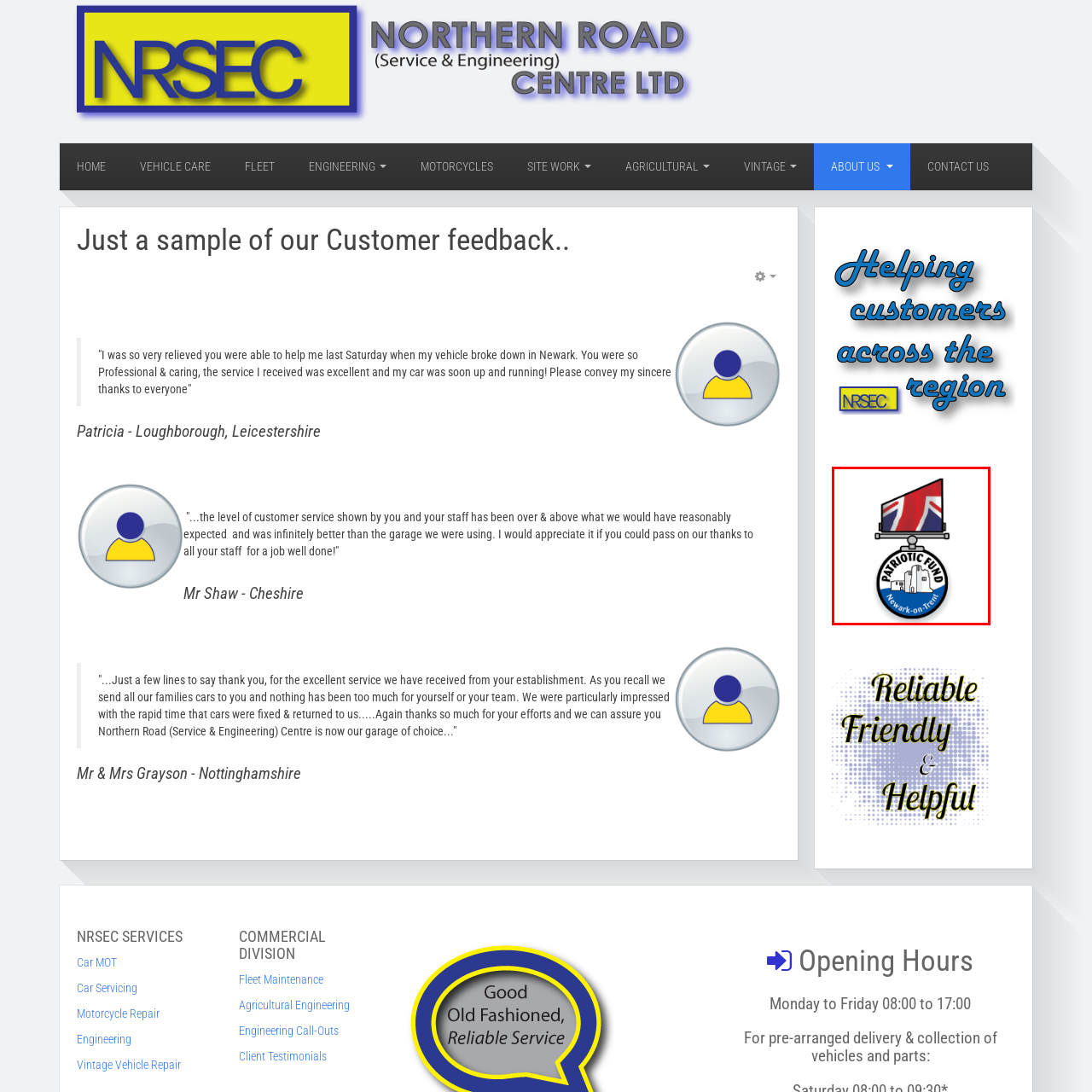Explain in detail what is happening within the highlighted red bounding box in the image.

The image features a logo for the "Patriotic Fund," showcasing a design that incorporates a prominent Union Jack flag atop a traditional round emblem. The emblem includes a stylized representation of a building or fortification, symbolizing the heritage or mission of the fund. Beneath this imagery, the text "Patriotic Fund" is clearly displayed, along with the location "Newark-on-Trent," emphasizing the fund's connection to community support and patriotic values. This design reflects a commitment to honoring and assisting service members, emphasizing reliability and a strong community spirit.